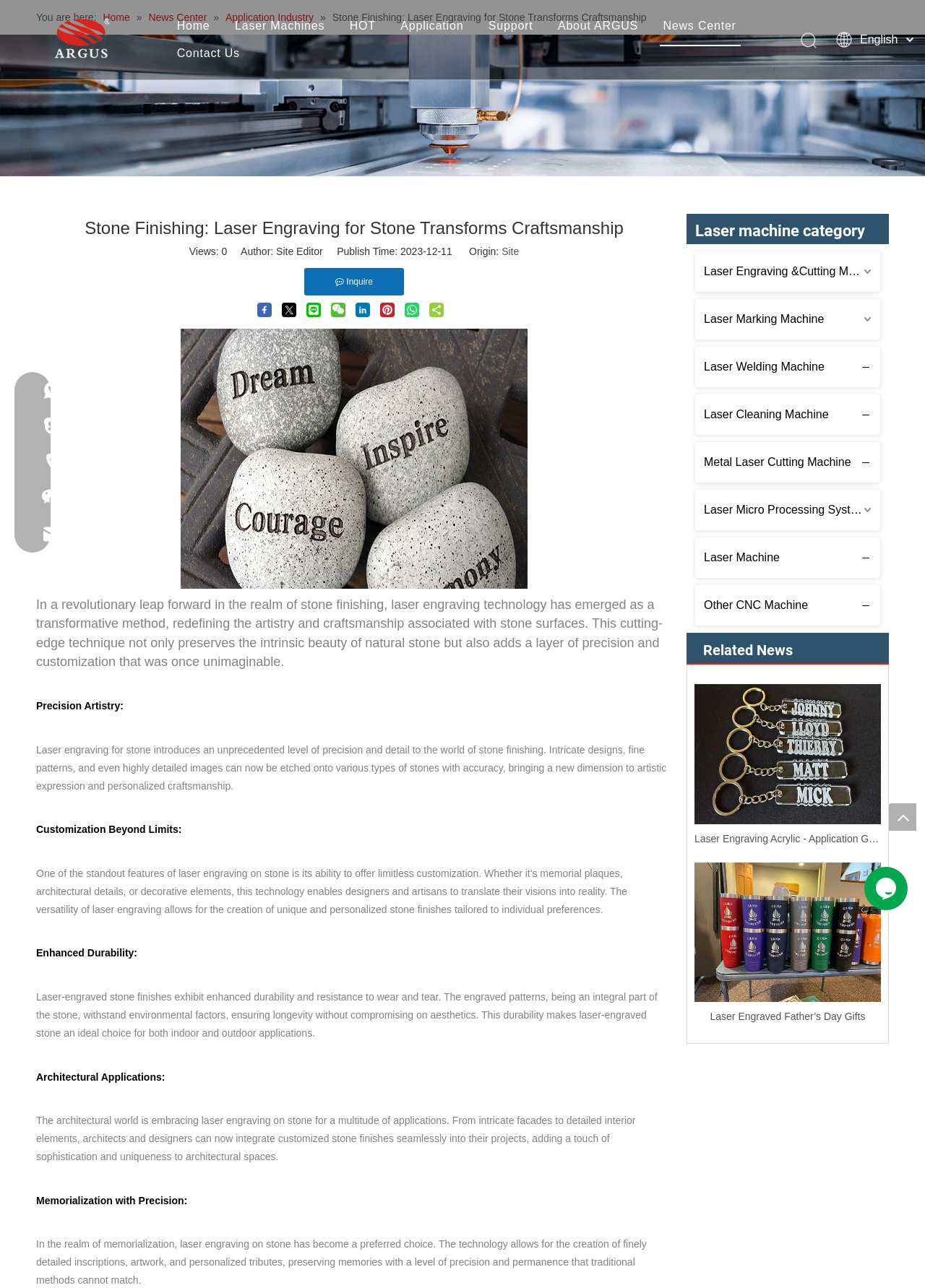Provide a comprehensive caption for the webpage.

The webpage is about Wuhan Sunic Photoelectricity Equipment Manufacture Co., LTD, a company that specializes in laser machines and equipment. At the top of the page, there is a navigation menu with links to different sections of the website, including "Home", "Laser Machines", "Application", "Support", "About ARGUS", "News Center", and "Contact Us". 

Below the navigation menu, there is a section highlighting a specific news article, "Stone Finishing: Laser Engraving for Stone Transforms Craftsmanship". This section includes a heading, a brief summary, and a "Views" counter. There are also social media sharing buttons and a link to inquire about the article.

To the right of the news article, there is a sidebar with links to different categories of laser machines, including "Laser Engraving &Cutting Machine", "Laser Marking Machine", and "Laser Welding Machine". 

Further down the page, there is a section titled "Related News" with links to other news articles, each accompanied by a thumbnail image. 

At the bottom of the page, there are links to the company's social media profiles and a contact link.